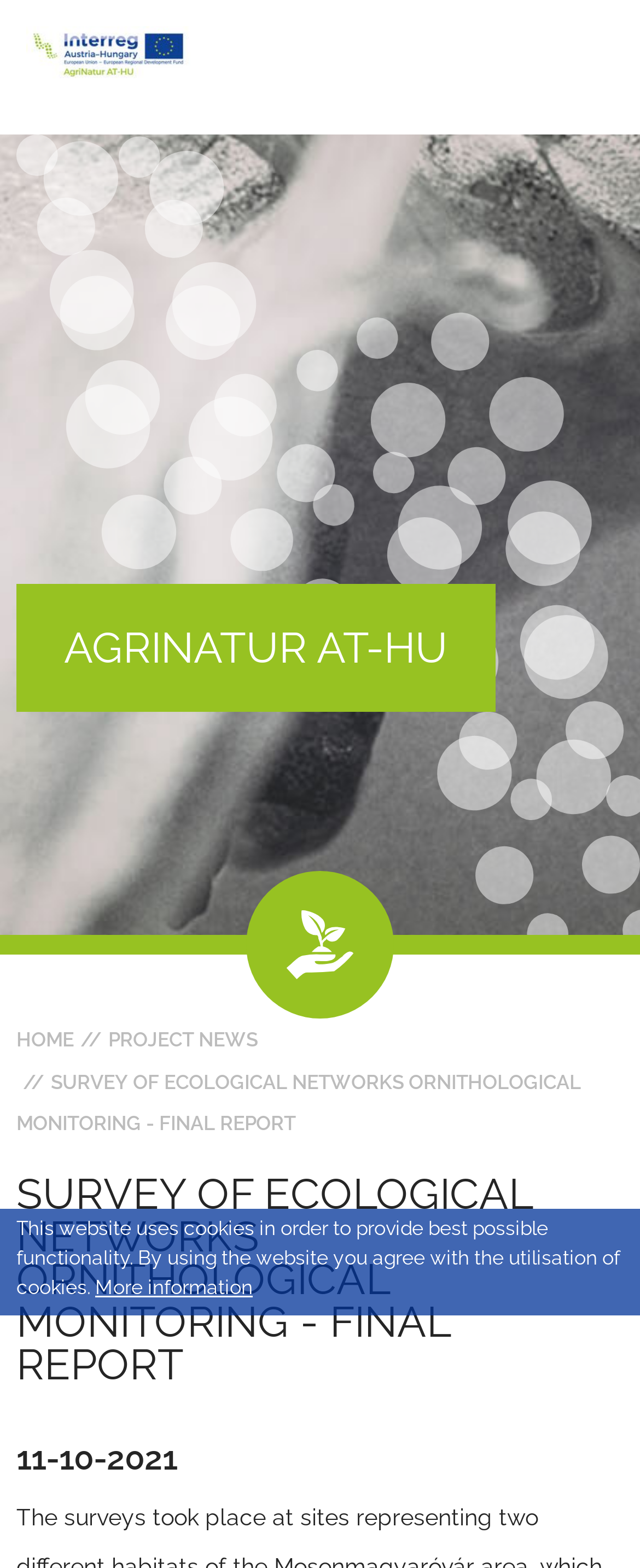Identify the bounding box of the UI component described as: "Project news".

[0.115, 0.651, 0.403, 0.678]